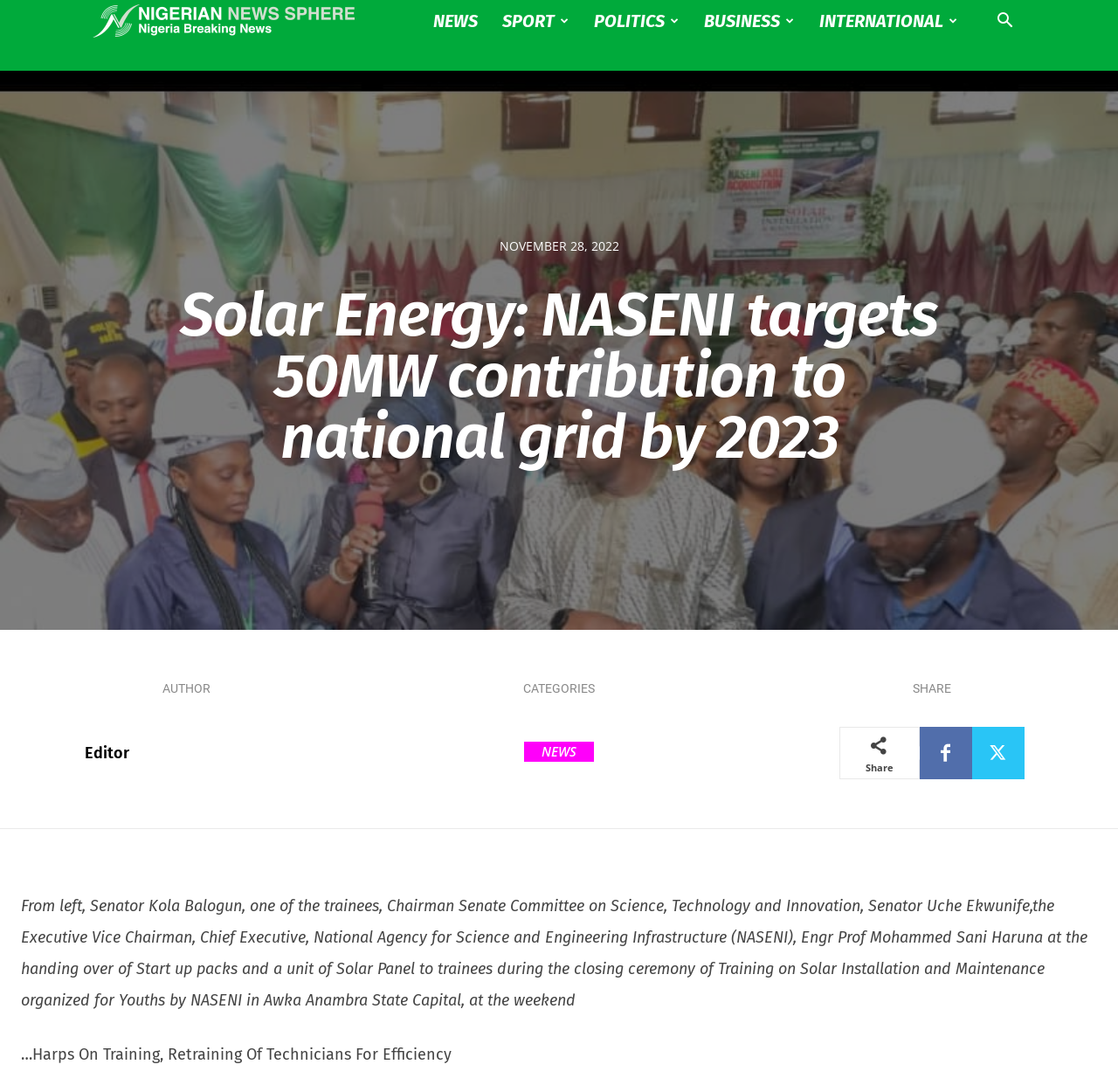How many social media sharing options are available?
Offer a detailed and exhaustive answer to the question.

I found the social media sharing options by looking at the links with icons at coordinates [0.822, 0.666, 0.869, 0.714] and [0.869, 0.666, 0.916, 0.714]. There are two links with icons, which indicate that there are two social media sharing options available.